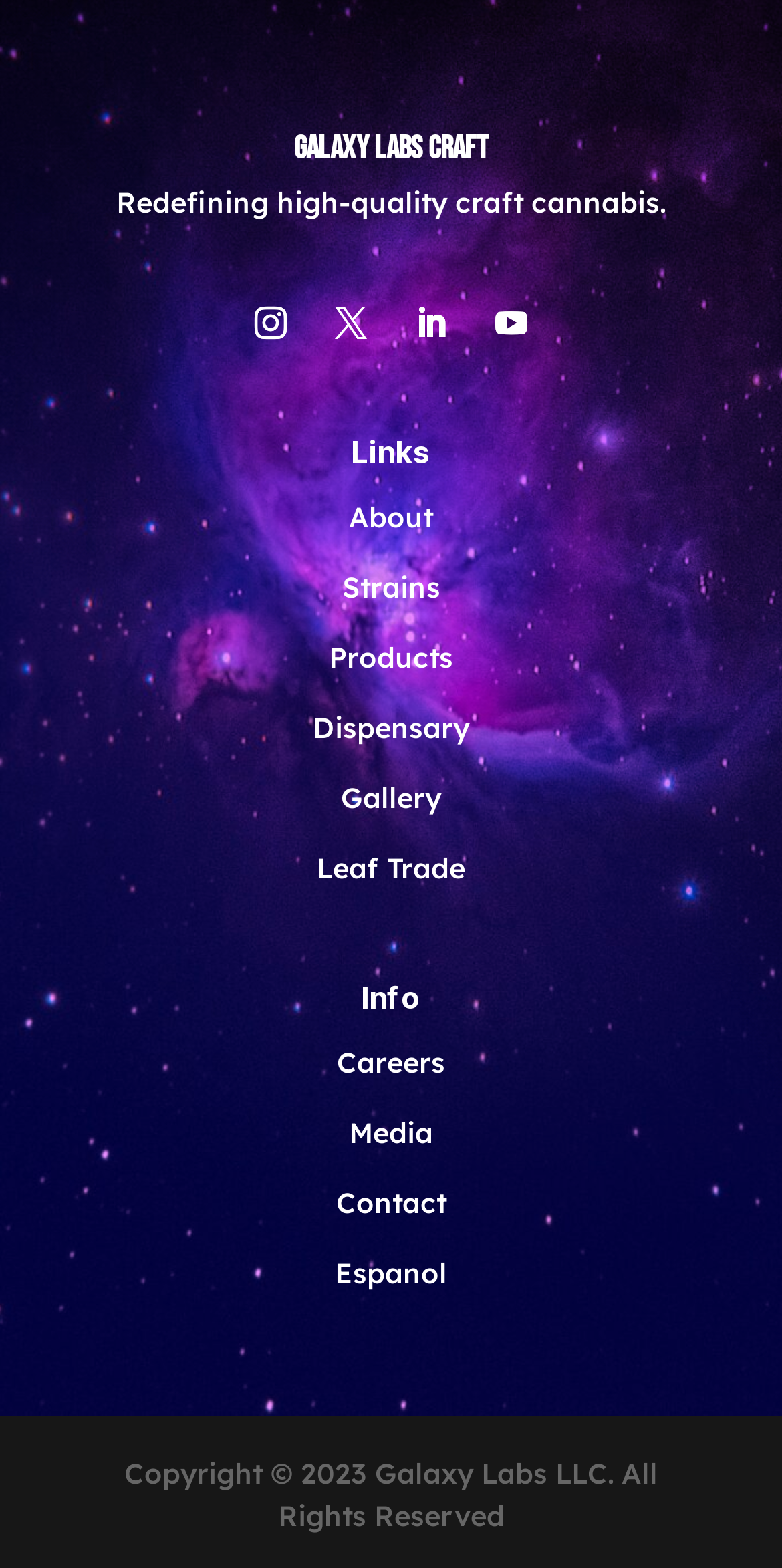Consider the image and give a detailed and elaborate answer to the question: 
What are the main sections of the website?

The main sections of the website can be identified by the heading elements, which are 'Links' and 'Info'. These sections are separated by a clear visual hierarchy and contain different types of links and information.